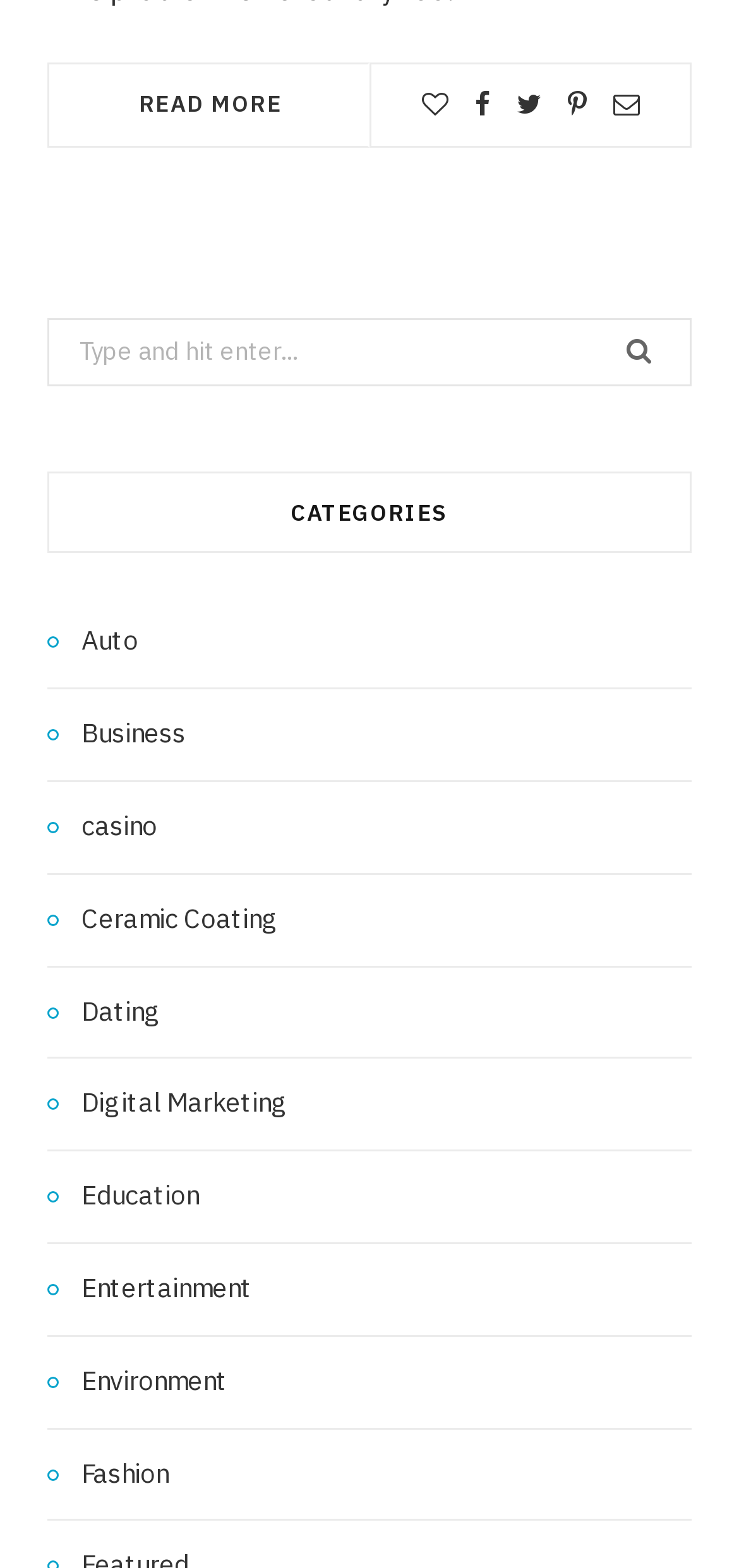Please locate the bounding box coordinates for the element that should be clicked to achieve the following instruction: "Search for something". Ensure the coordinates are given as four float numbers between 0 and 1, i.e., [left, top, right, bottom].

[0.064, 0.202, 0.936, 0.247]